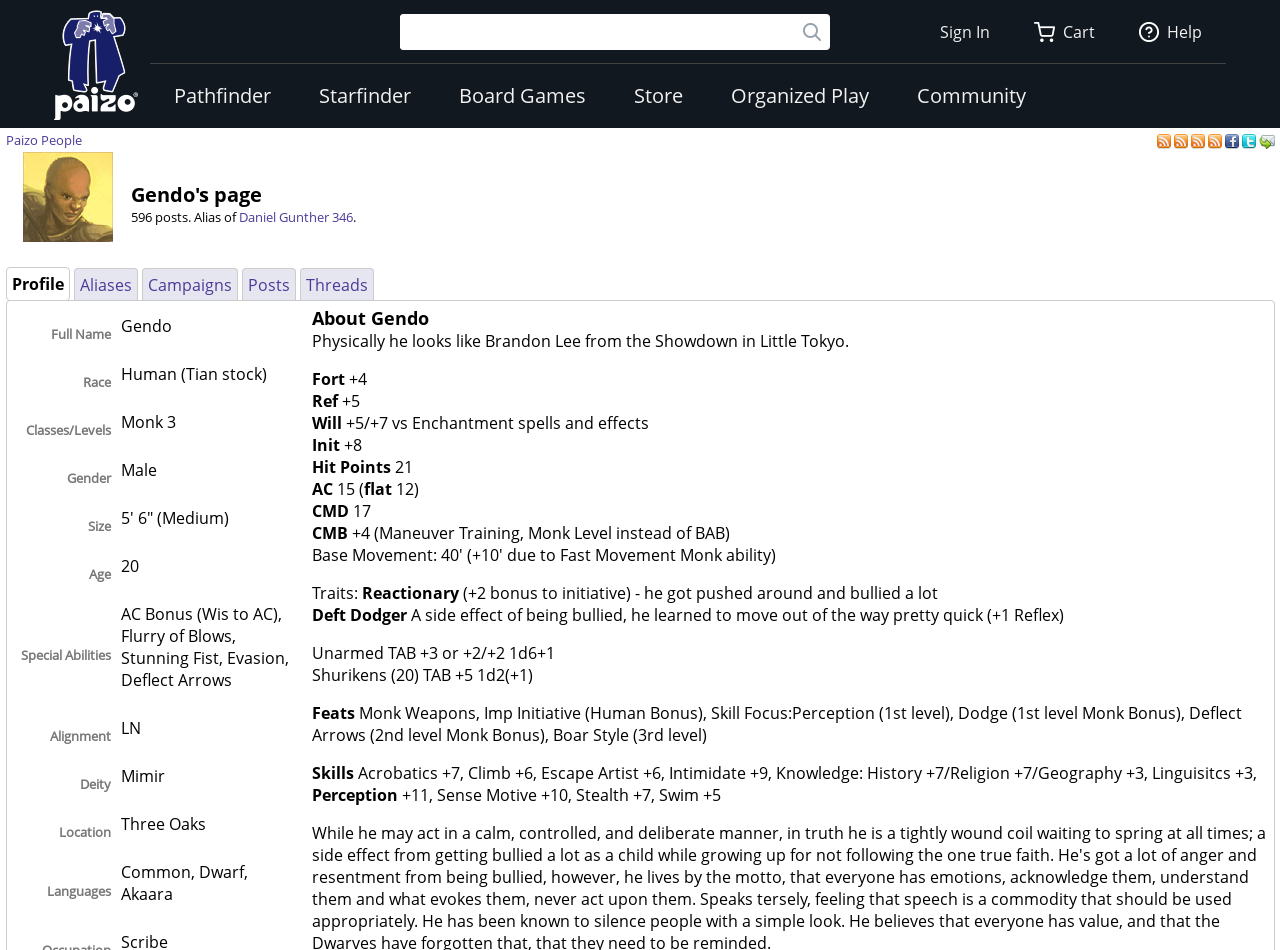Locate the bounding box of the UI element described in the following text: "Subscriptions▾▾".

[0.489, 0.618, 0.62, 0.642]